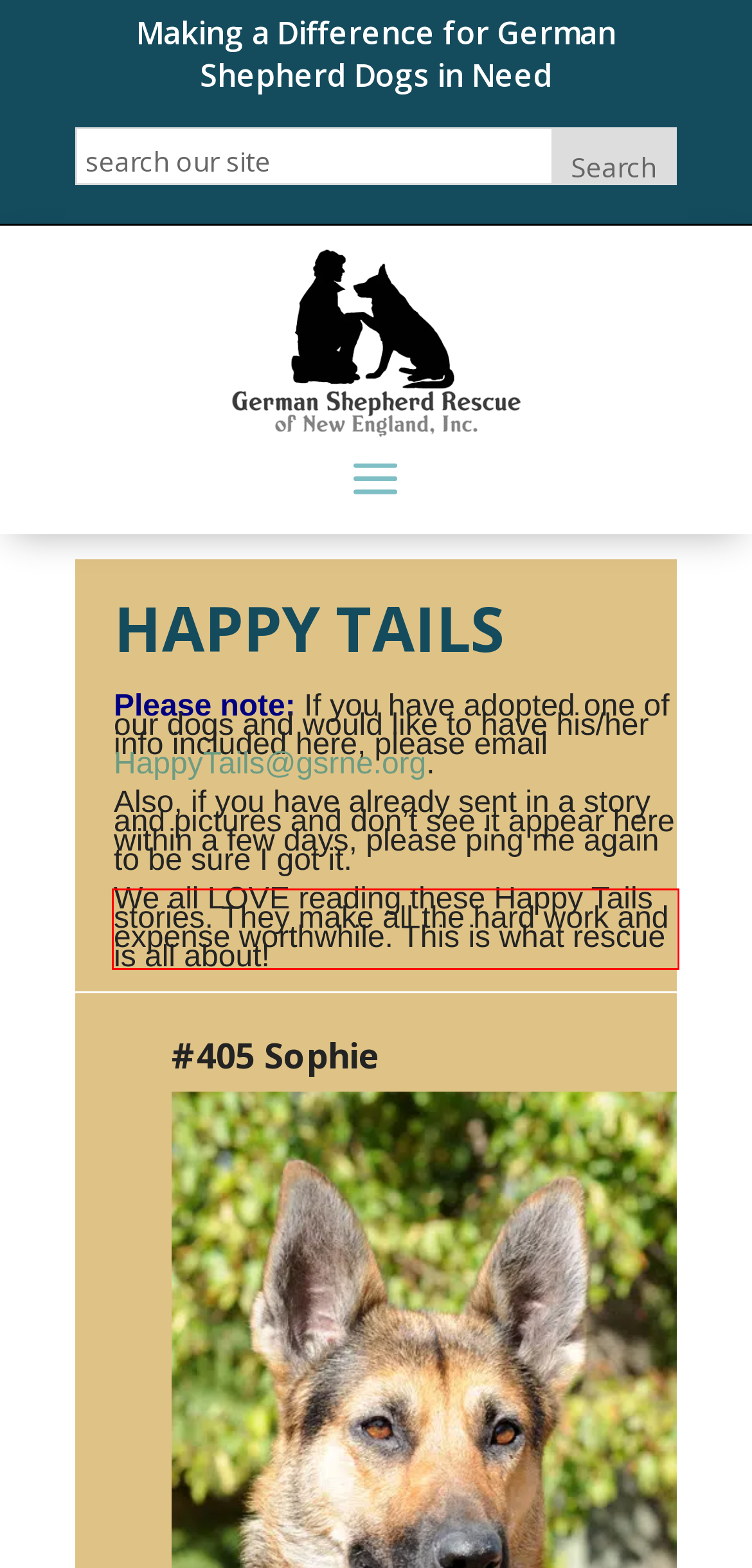Within the screenshot of the webpage, there is a red rectangle. Please recognize and generate the text content inside this red bounding box.

We all LOVE reading these Happy Tails stories. They make all the hard work and expense worthwhile. This is what rescue is all about!